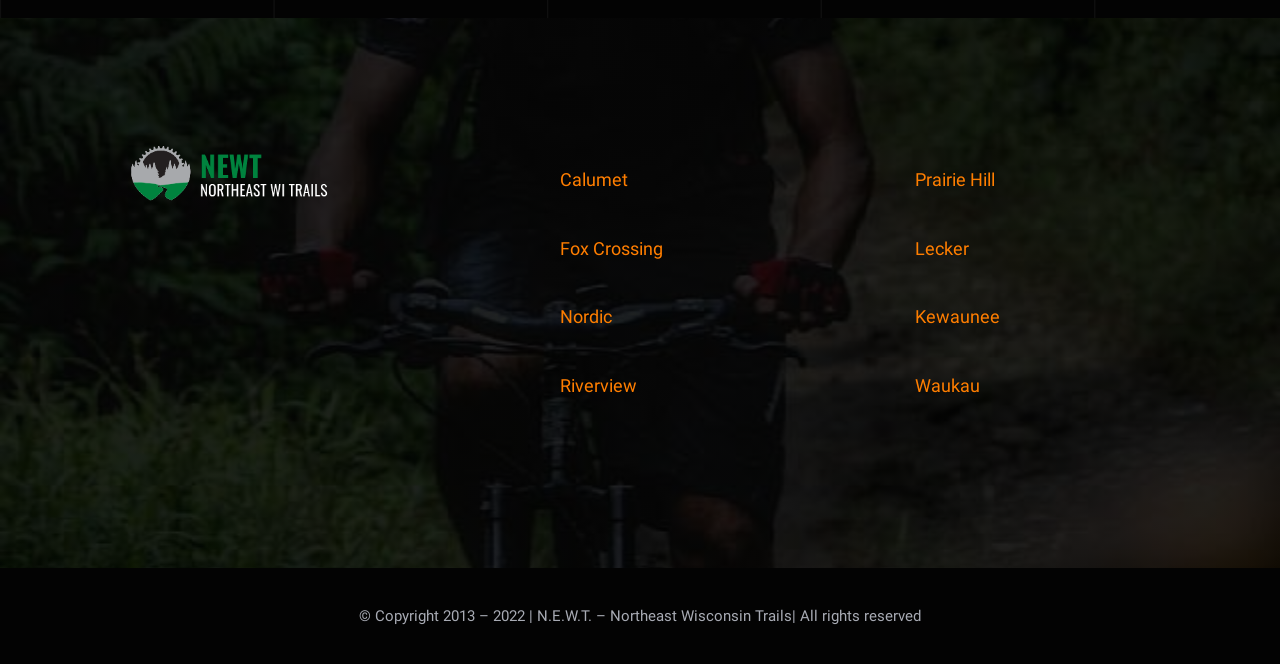What is the logo of the website?
Give a detailed explanation using the information visible in the image.

The logo of the website is an image located at the top-left corner of the webpage, which is identified as 'small-logo@2x'.